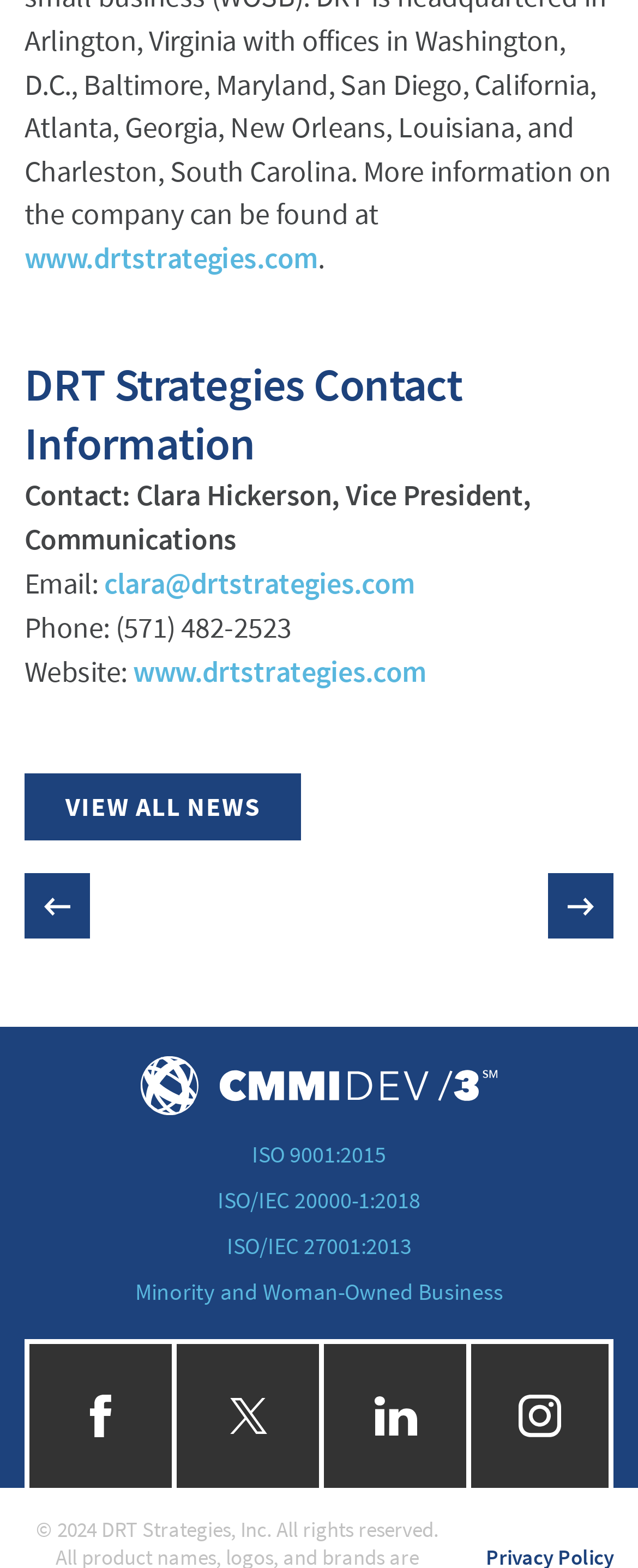What is the website of DRT Strategies?
Look at the screenshot and respond with a single word or phrase.

www.drtstrategies.com